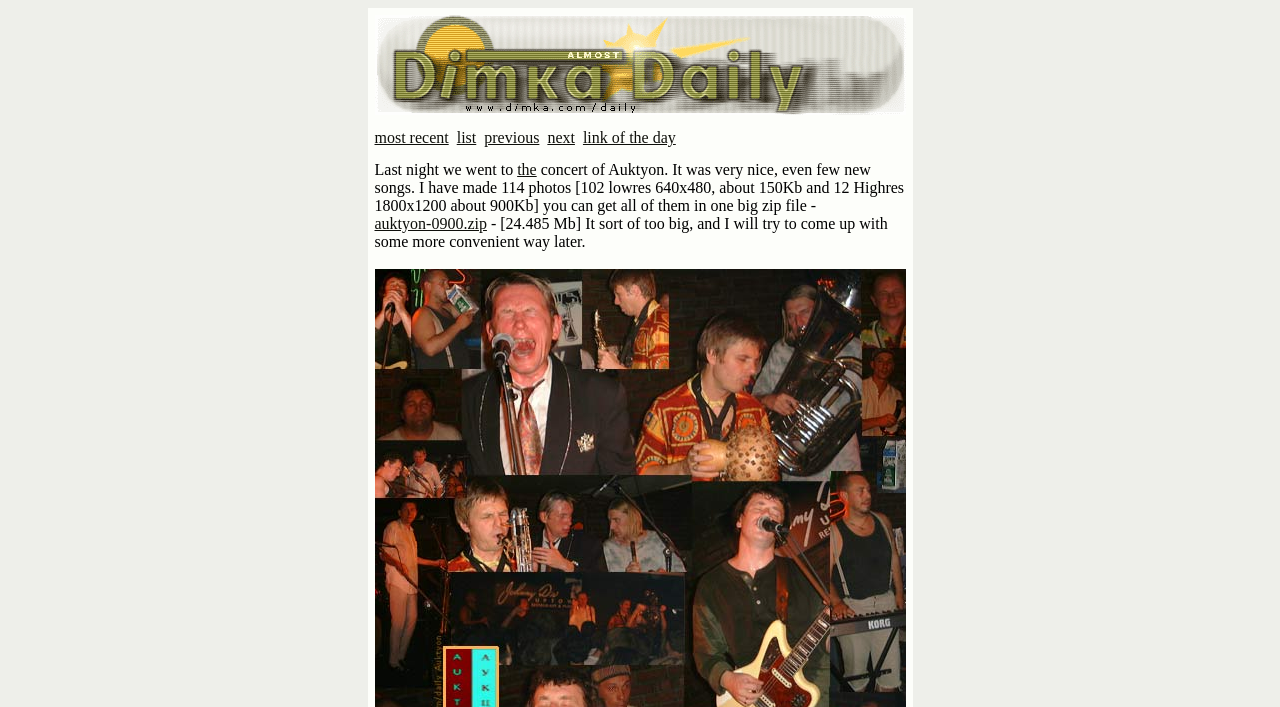What is the name of the daily?
Please provide a comprehensive answer based on the information in the image.

The name of the daily can be found in the top-left corner of the webpage, where an image with the text 'Dimka Daily' is located.